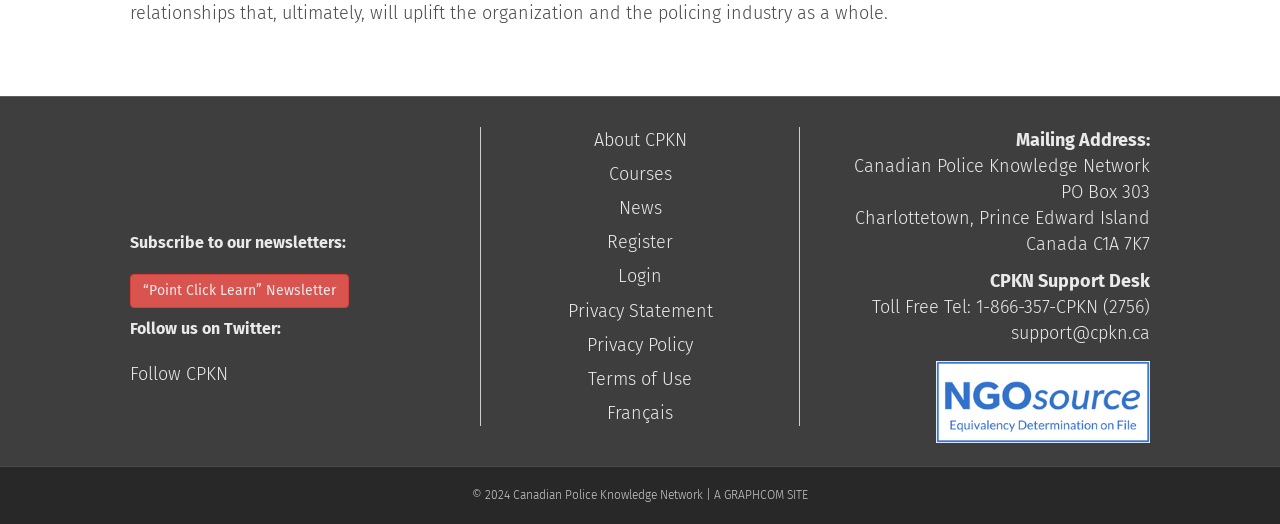What is the copyright year of the webpage?
Provide a short answer using one word or a brief phrase based on the image.

2024